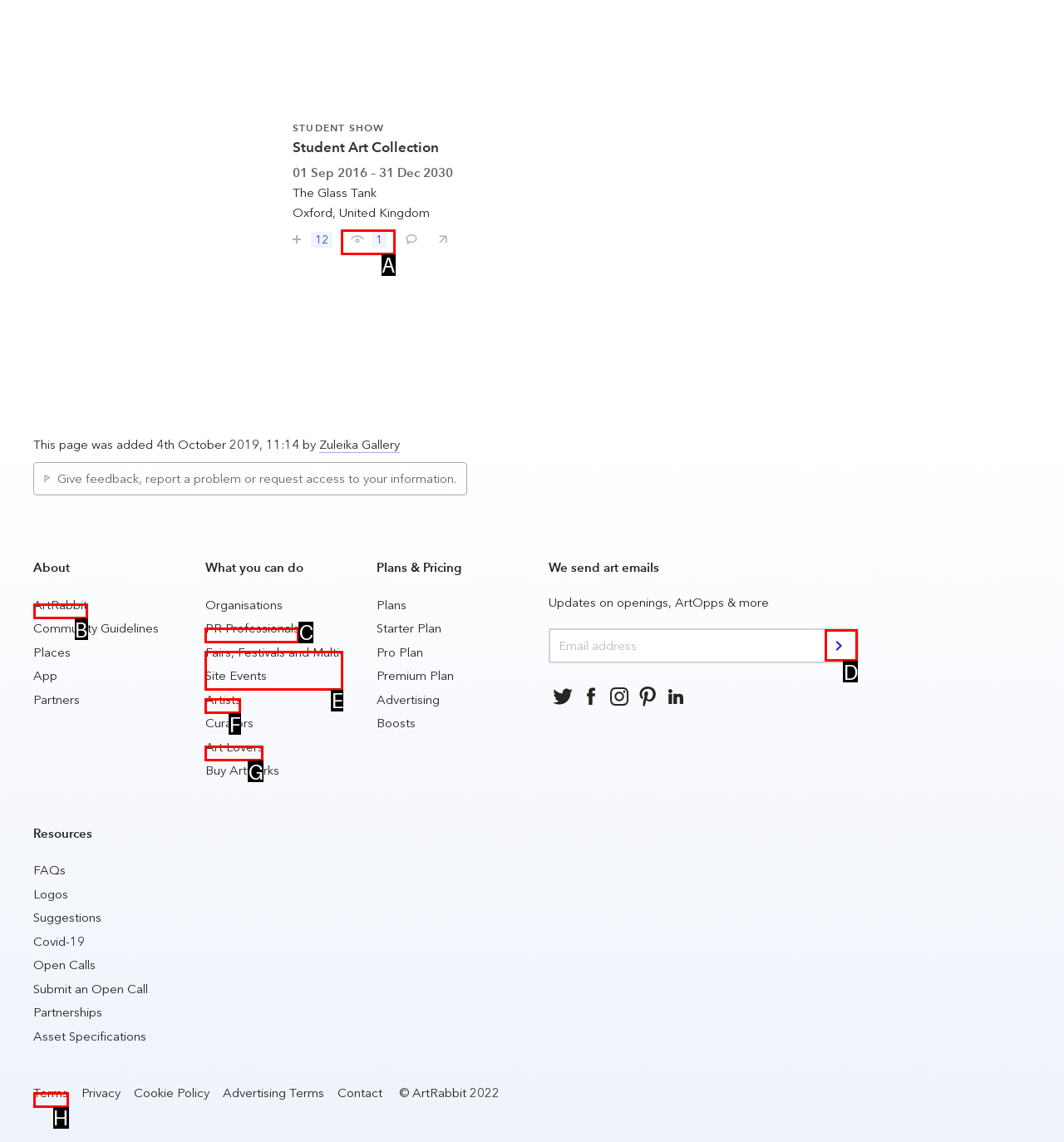Indicate which UI element needs to be clicked to fulfill the task: Submit email address
Answer with the letter of the chosen option from the available choices directly.

D